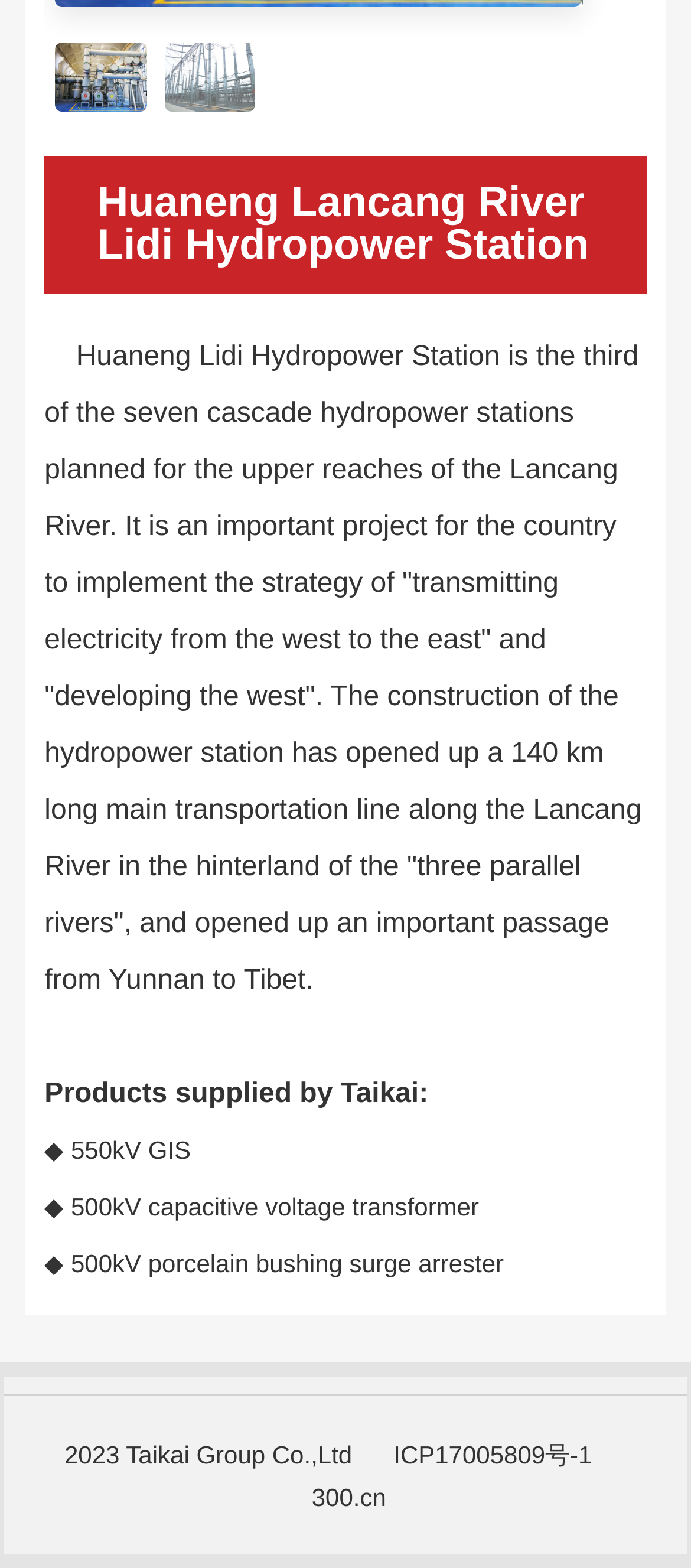From the webpage screenshot, predict the bounding box of the UI element that matches this description: "300.cn".

[0.451, 0.946, 0.559, 0.964]